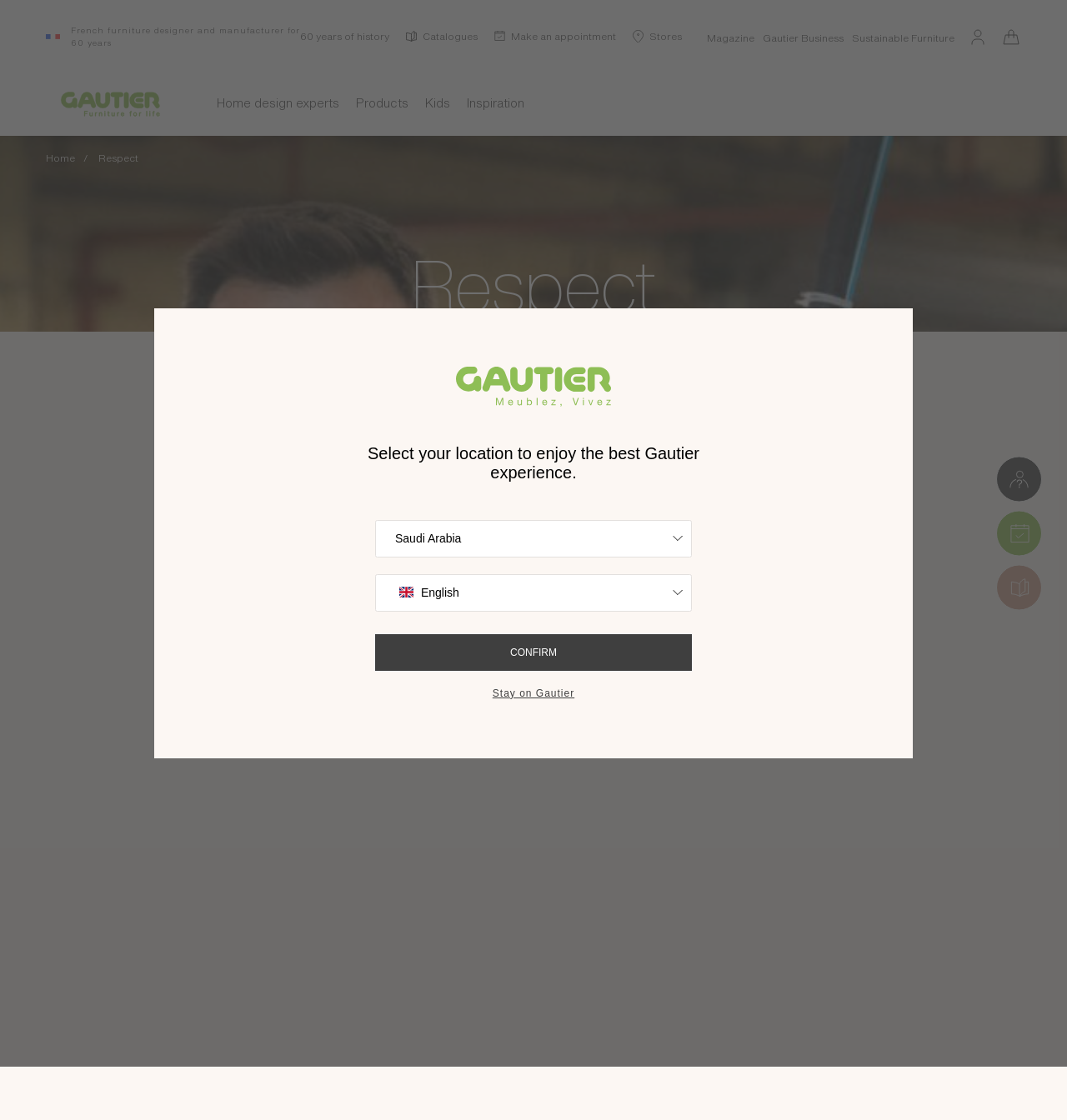Given the description of the UI element: "Sustainable furniture", predict the bounding box coordinates in the form of [left, top, right, bottom], with each value being a float between 0 and 1.

[0.798, 0.004, 0.895, 0.061]